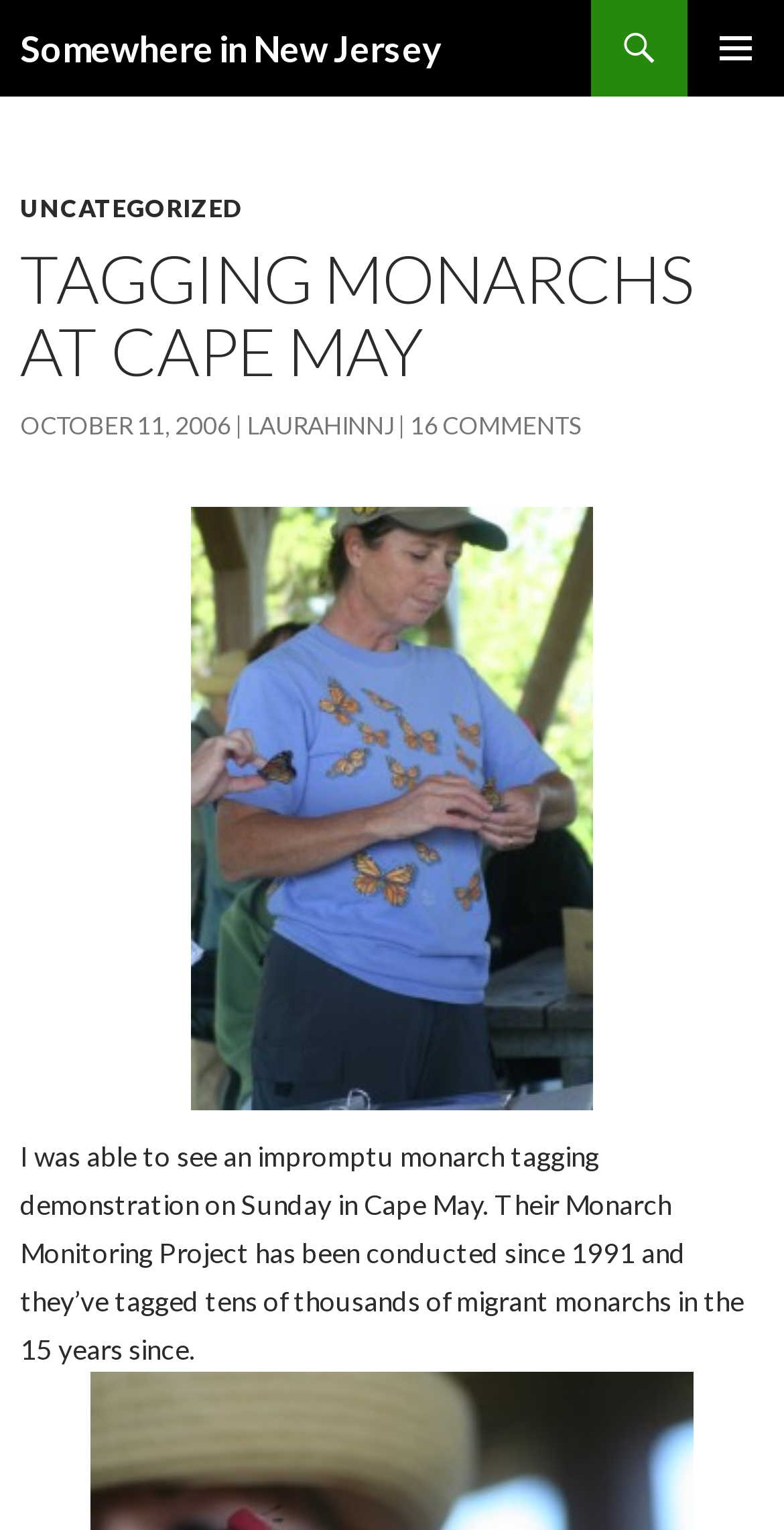Using the provided element description "16 Comments", determine the bounding box coordinates of the UI element.

[0.523, 0.268, 0.741, 0.288]